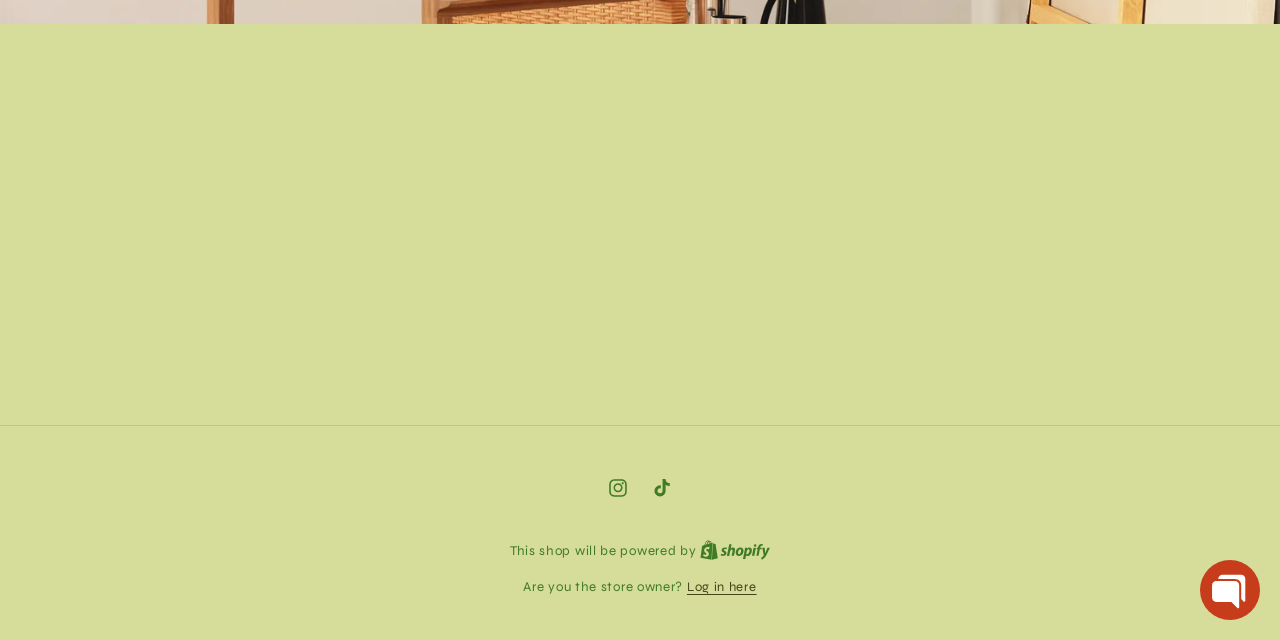Based on the element description Instagram, identify the bounding box of the UI element in the given webpage screenshot. The coordinates should be in the format (top-left x, top-left y, bottom-right x, bottom-right y) and must be between 0 and 1.

[0.466, 0.728, 0.5, 0.797]